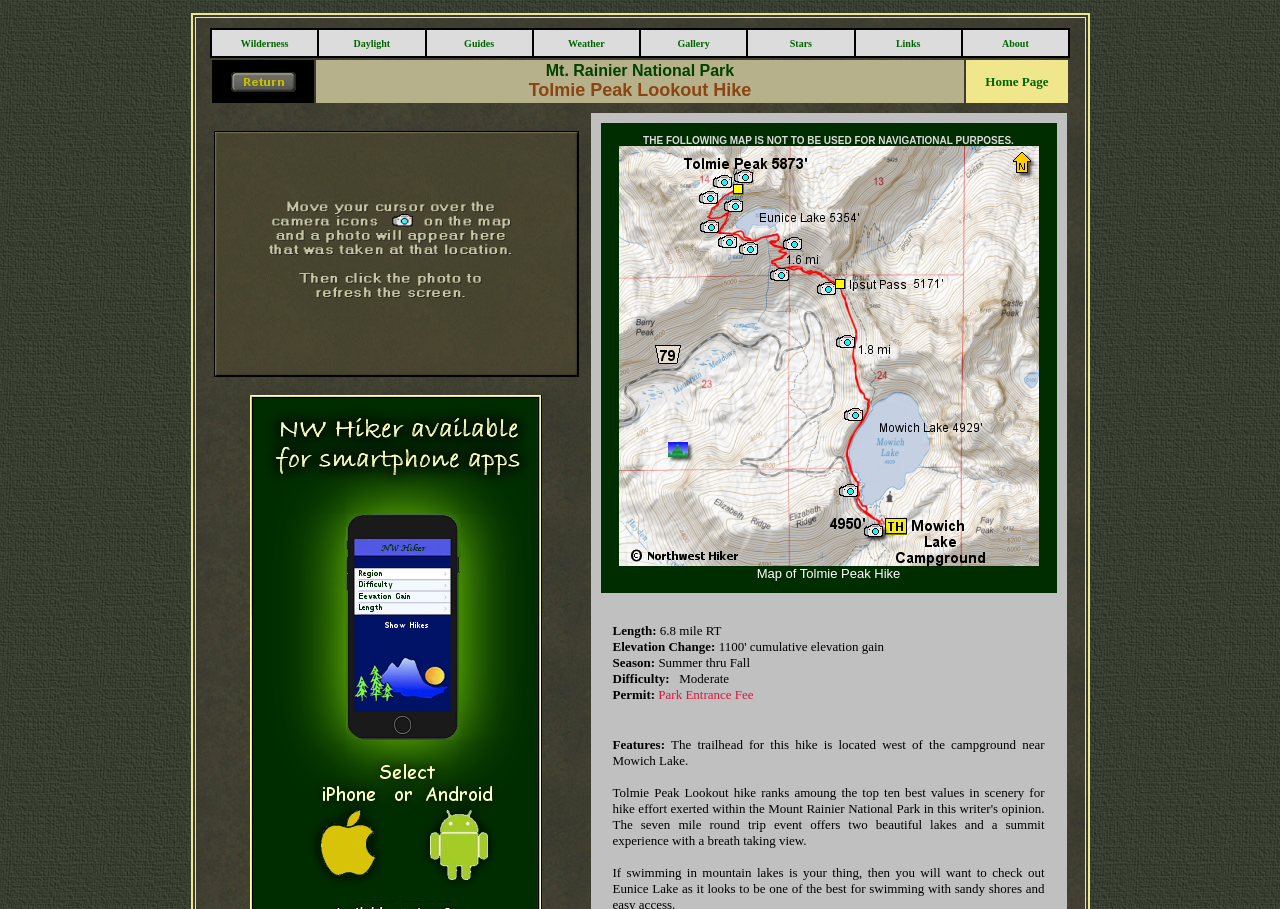Can you determine the bounding box coordinates of the area that needs to be clicked to fulfill the following instruction: "View Gallery"?

[0.529, 0.041, 0.554, 0.053]